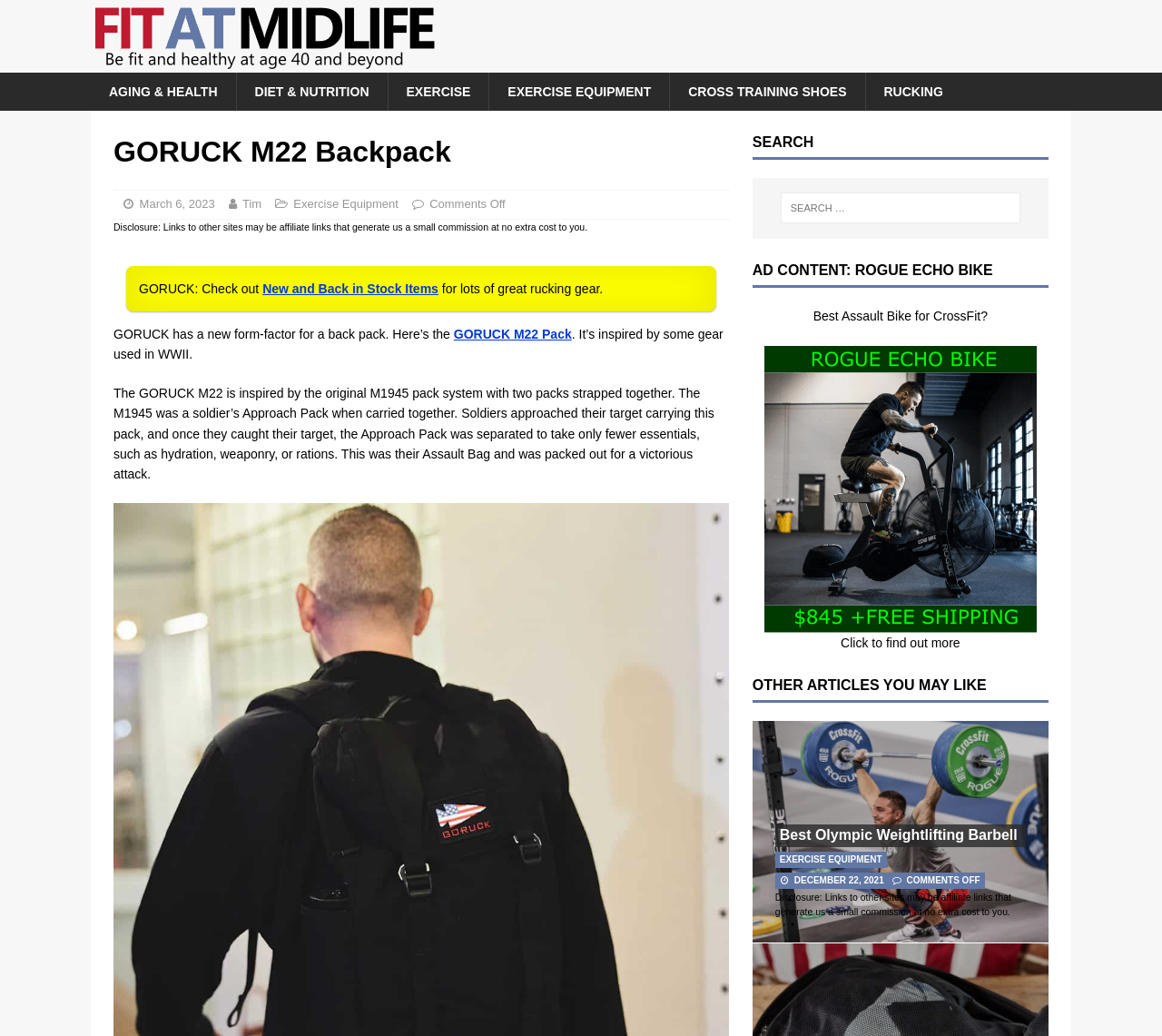Could you determine the bounding box coordinates of the clickable element to complete the instruction: "Check out 'New and Back in Stock Items'"? Provide the coordinates as four float numbers between 0 and 1, i.e., [left, top, right, bottom].

[0.226, 0.271, 0.377, 0.285]